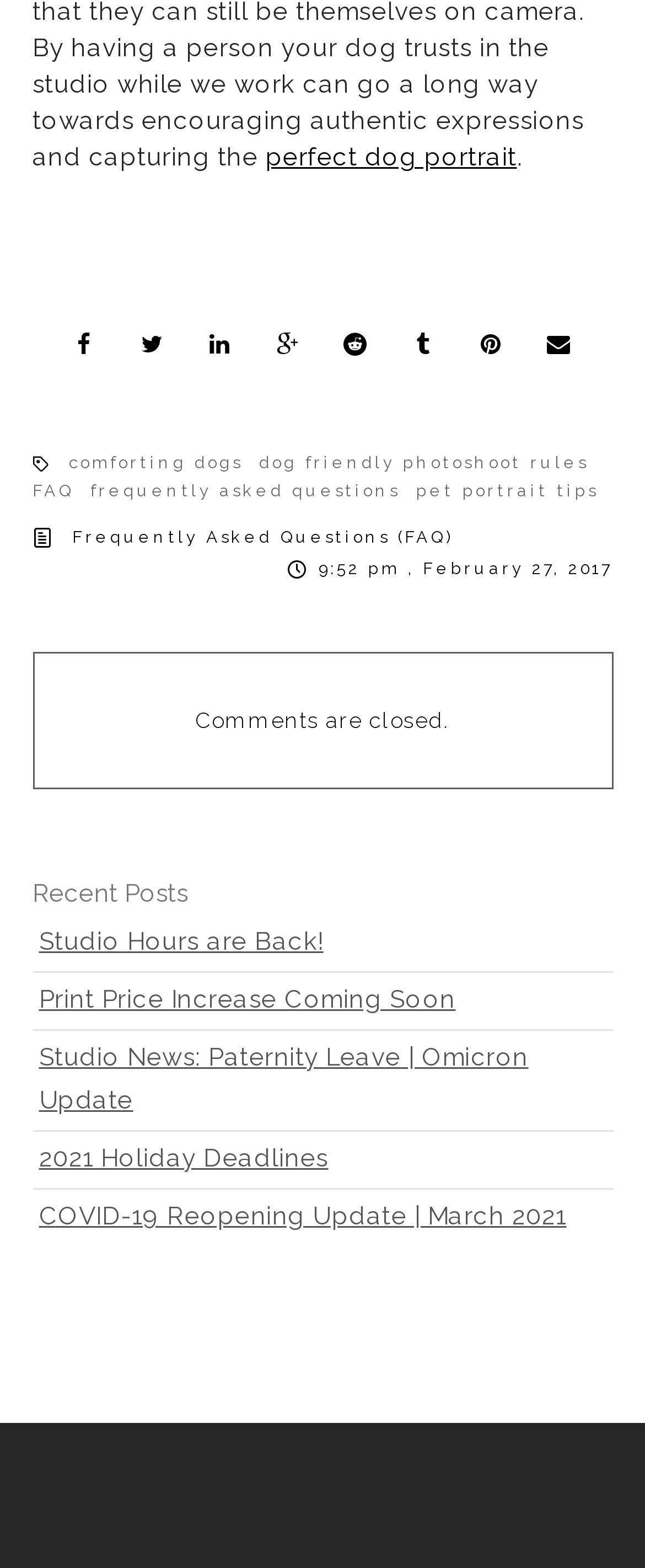Select the bounding box coordinates of the element I need to click to carry out the following instruction: "check Recent Posts".

[0.05, 0.556, 0.95, 0.584]